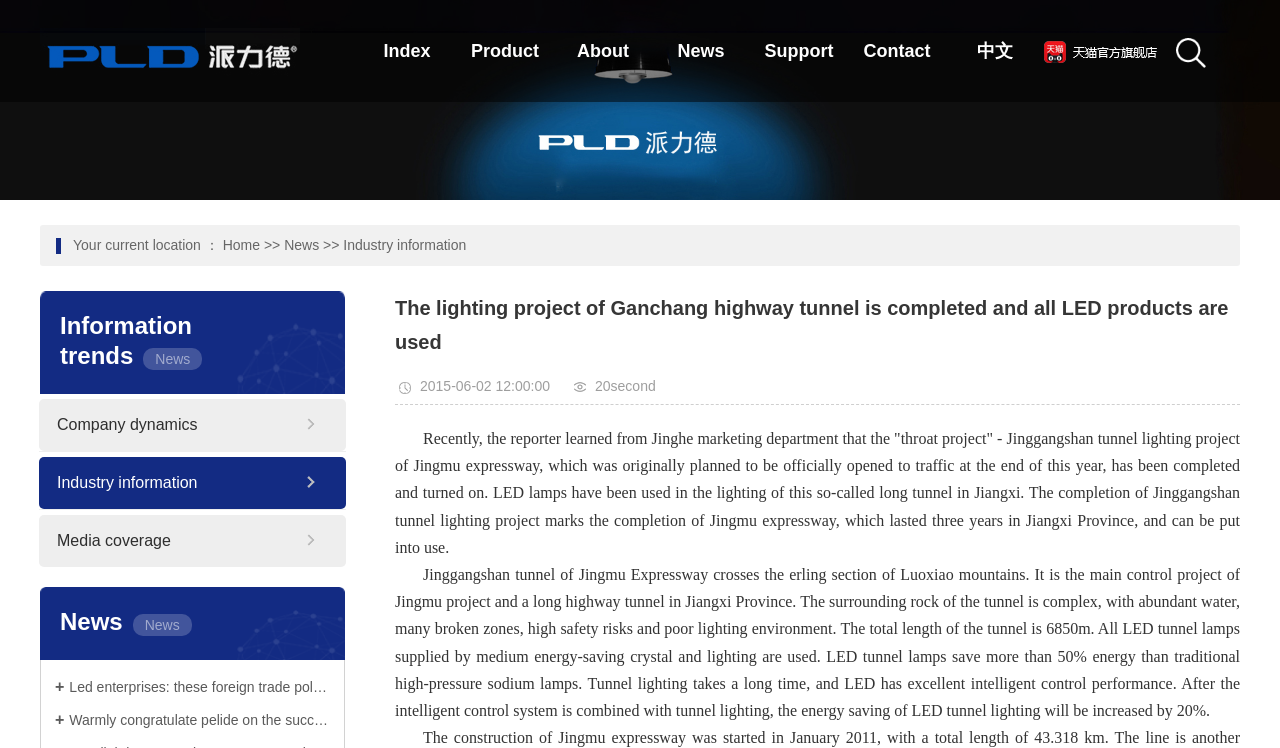Extract the bounding box coordinates for the UI element described as: "Download Center".

[0.554, 0.238, 0.709, 0.289]